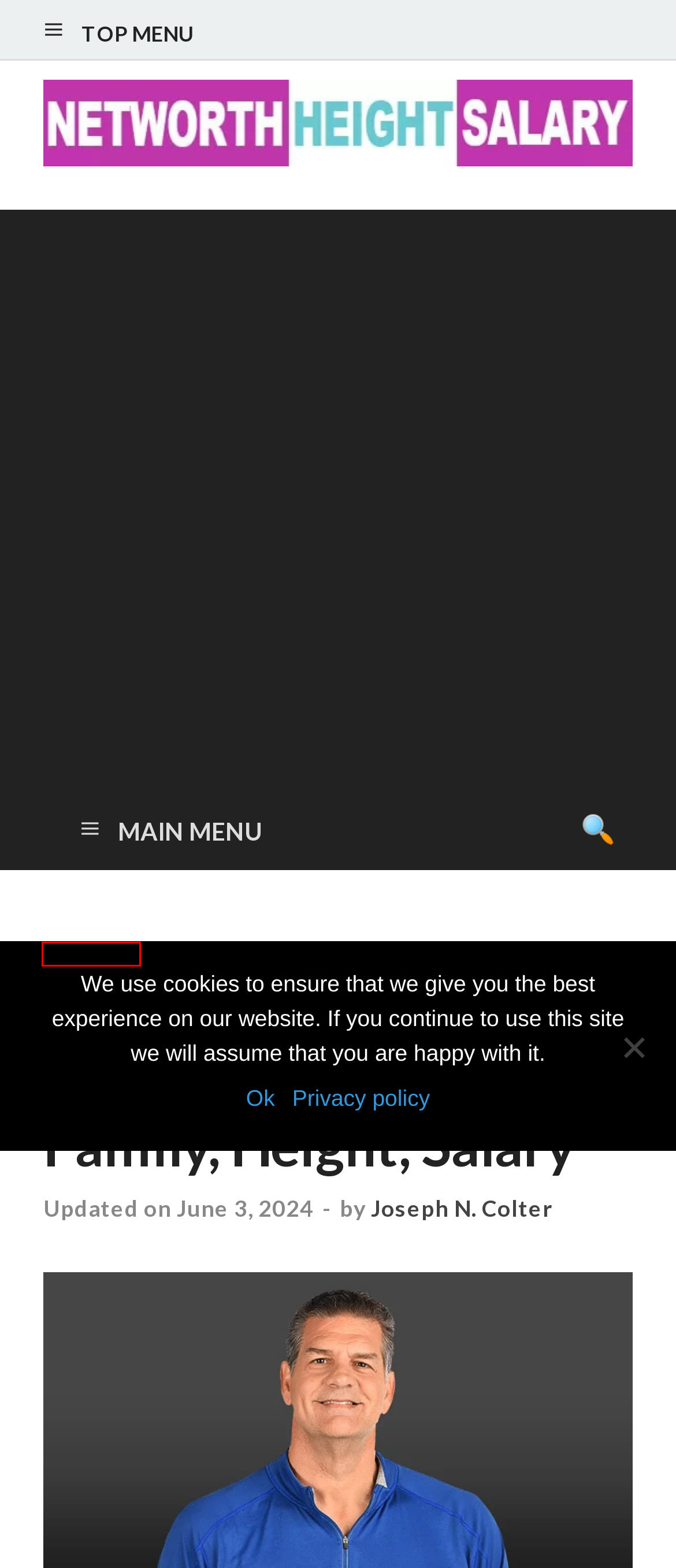You are looking at a webpage screenshot with a red bounding box around an element. Pick the description that best matches the new webpage after interacting with the element in the red bounding box. The possible descriptions are:
A. About - Networth Height Salary
B. Joseph N. Colter, Author at Networth Height Salary
C. Celebrity Networth, Height, Salary, Biography, Age, Career, Relationship
D. Is Carrie Ann Inaba Married, Who Is Her Husband? Age, Kids, Net Worth - Networth Height Salary
E. Casey Close Bio, Age, Family, Personal Life, Net Worth 2022 - Networth Height Salary
F. Athletes Archives - Networth Height Salary
G. Floyd Mayweather’s Height Weight And Body Measurements - Networth Height Salary
H. Privacy Policy - Networth Height Salary

F